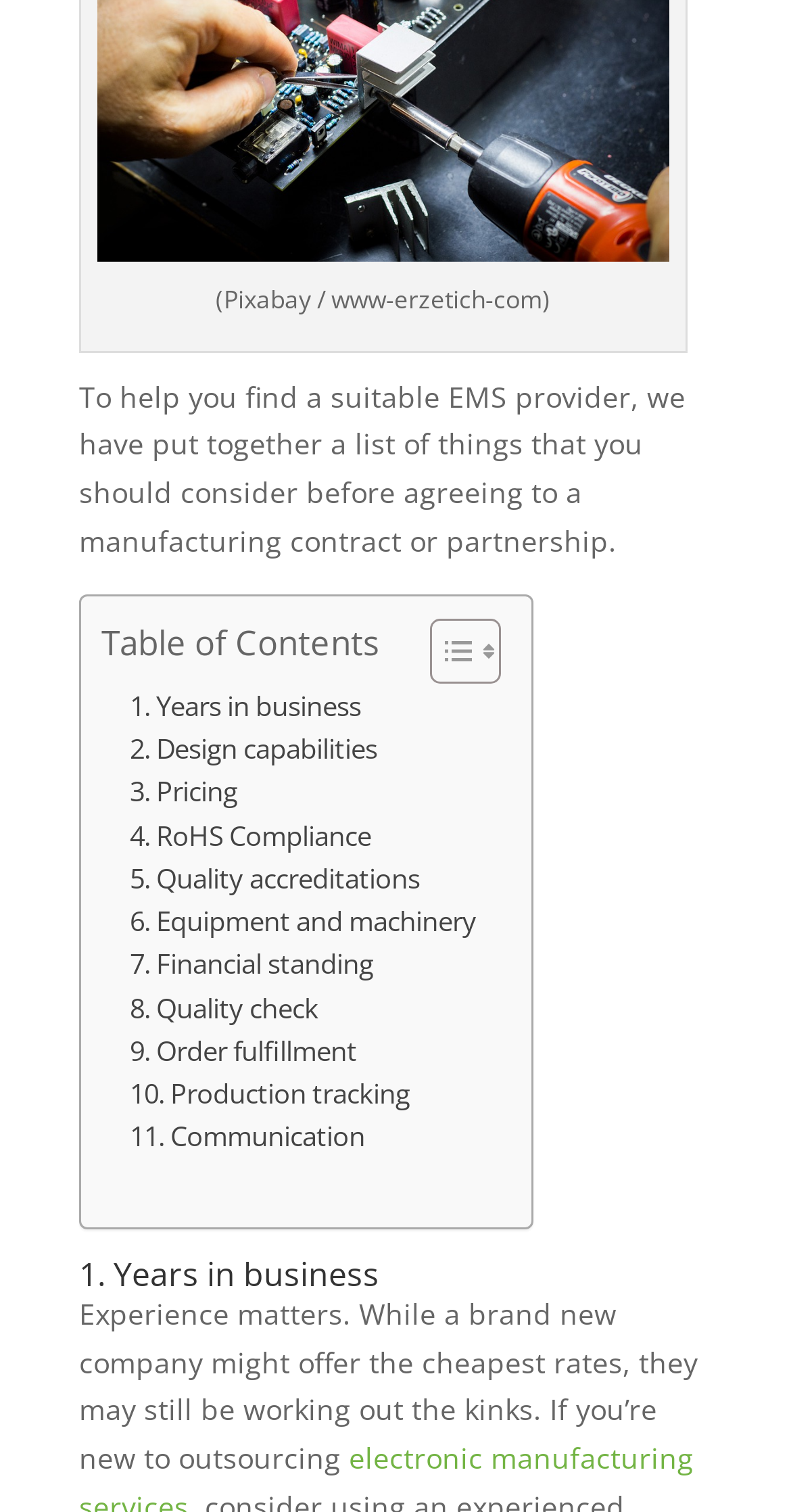Given the webpage screenshot and the description, determine the bounding box coordinates (top-left x, top-left y, bottom-right x, bottom-right y) that define the location of the UI element matching this description: 5. Quality accreditations

[0.164, 0.567, 0.531, 0.596]